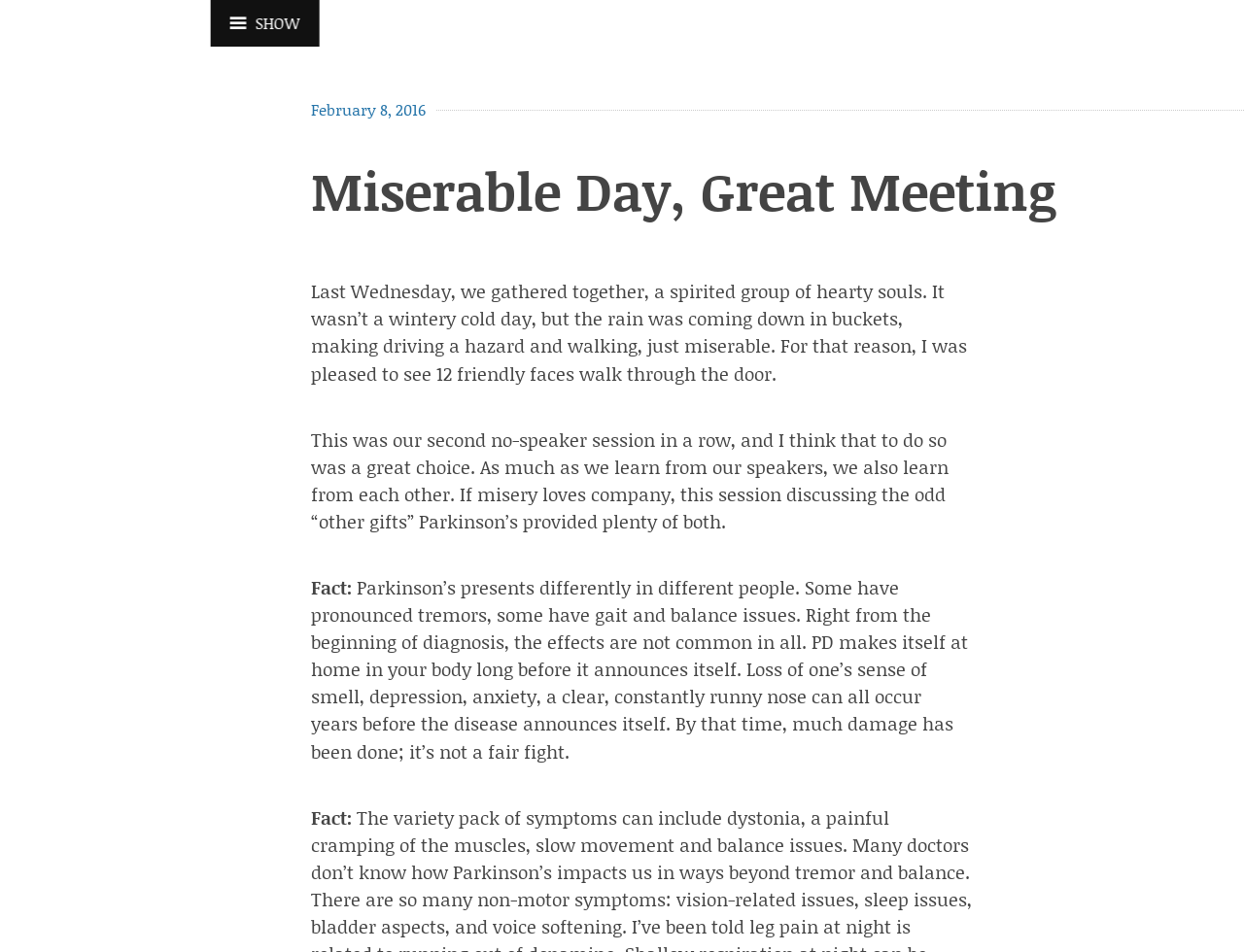Using the given element description, provide the bounding box coordinates (top-left x, top-left y, bottom-right x, bottom-right y) for the corresponding UI element in the screenshot: February 8, 2016

[0.25, 0.103, 0.342, 0.127]